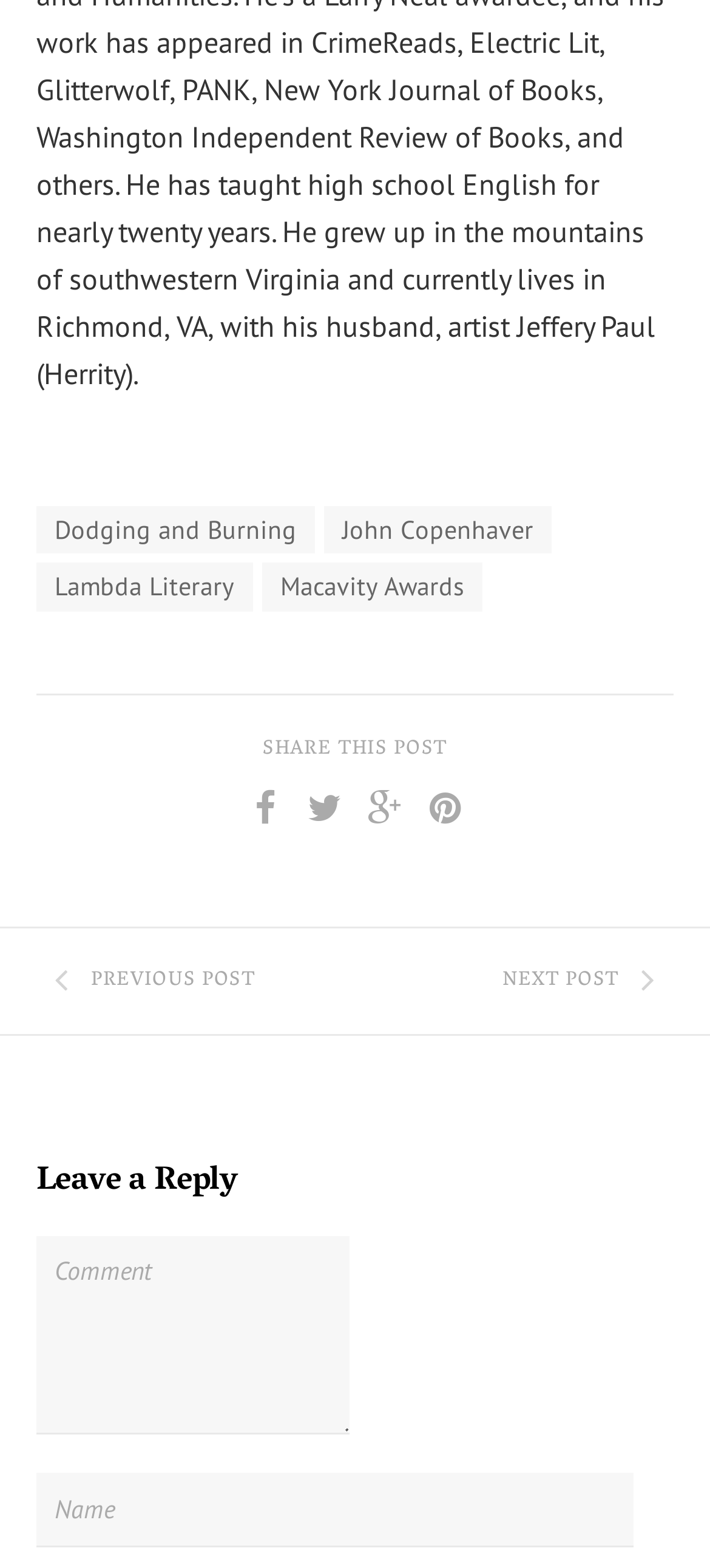Find the bounding box coordinates for the area that must be clicked to perform this action: "Click on the previous post".

[0.077, 0.614, 0.359, 0.638]